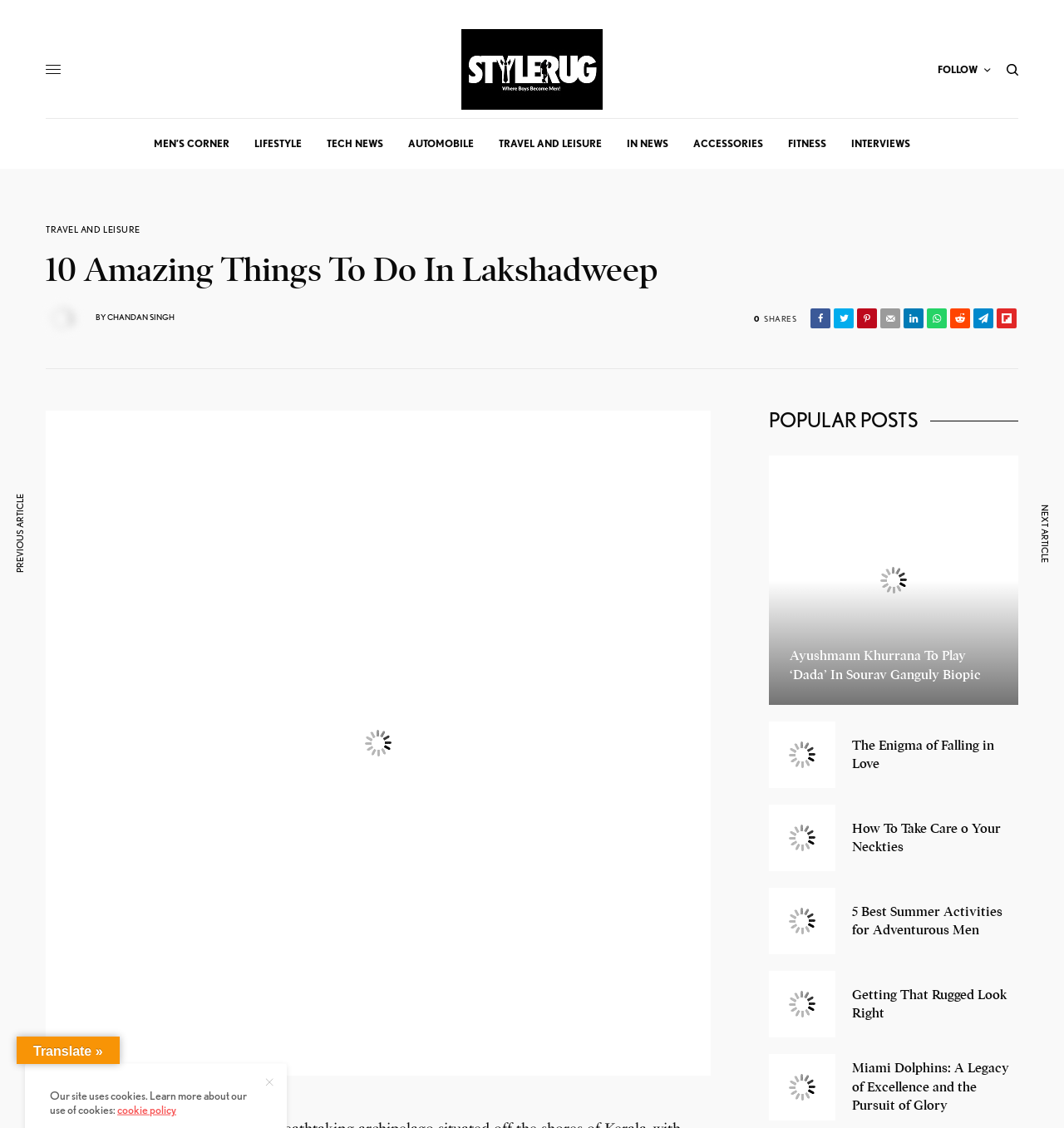Please determine the bounding box coordinates for the element that should be clicked to follow these instructions: "Read the article '10 Amazing Things To Do In Lakshadweep'".

[0.043, 0.219, 0.774, 0.26]